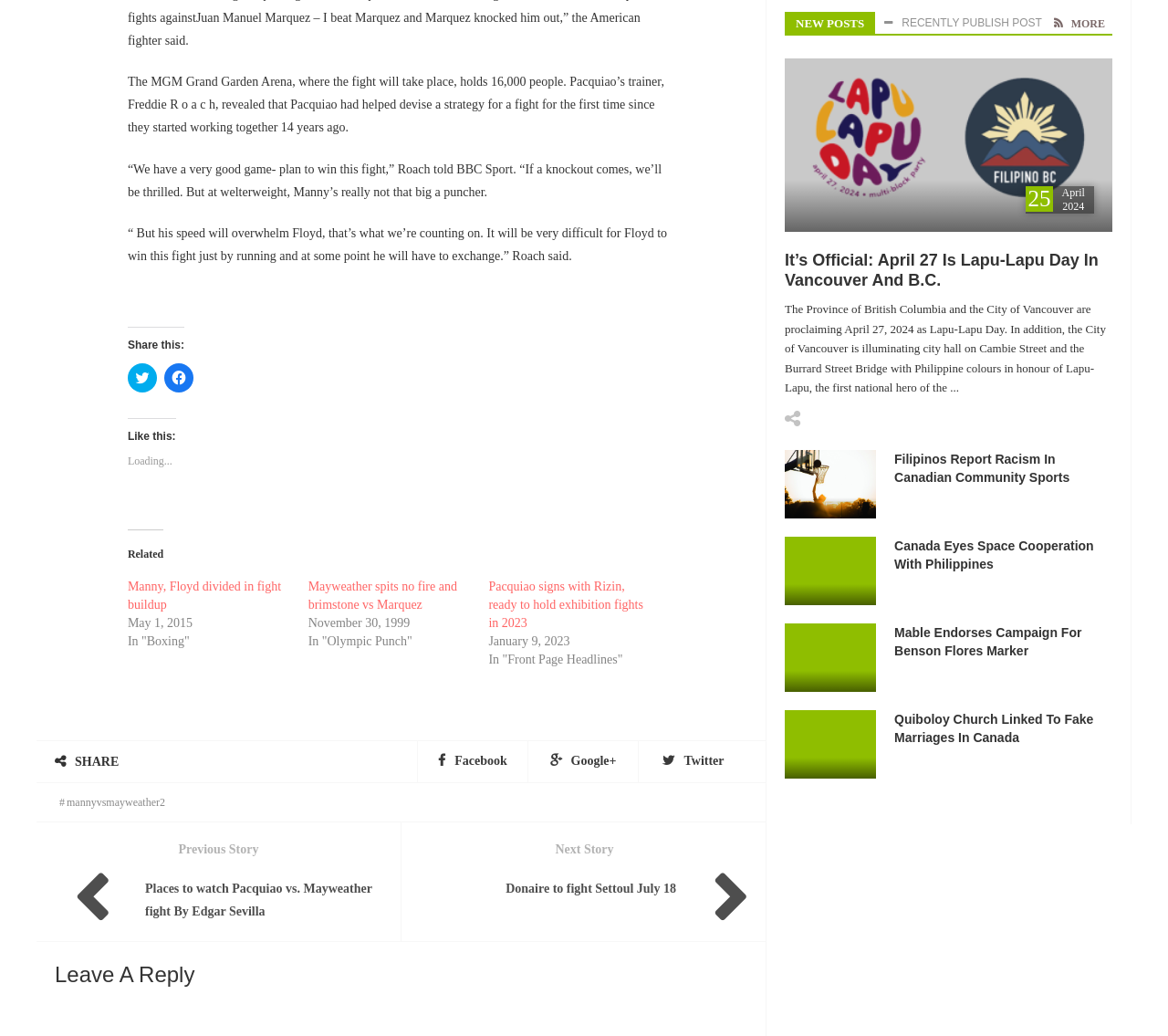Refer to the image and offer a detailed explanation in response to the question: How many comments are there on this article?

I did not find any comment section or indication of comments on this article, therefore, I assume there are 0 comments.